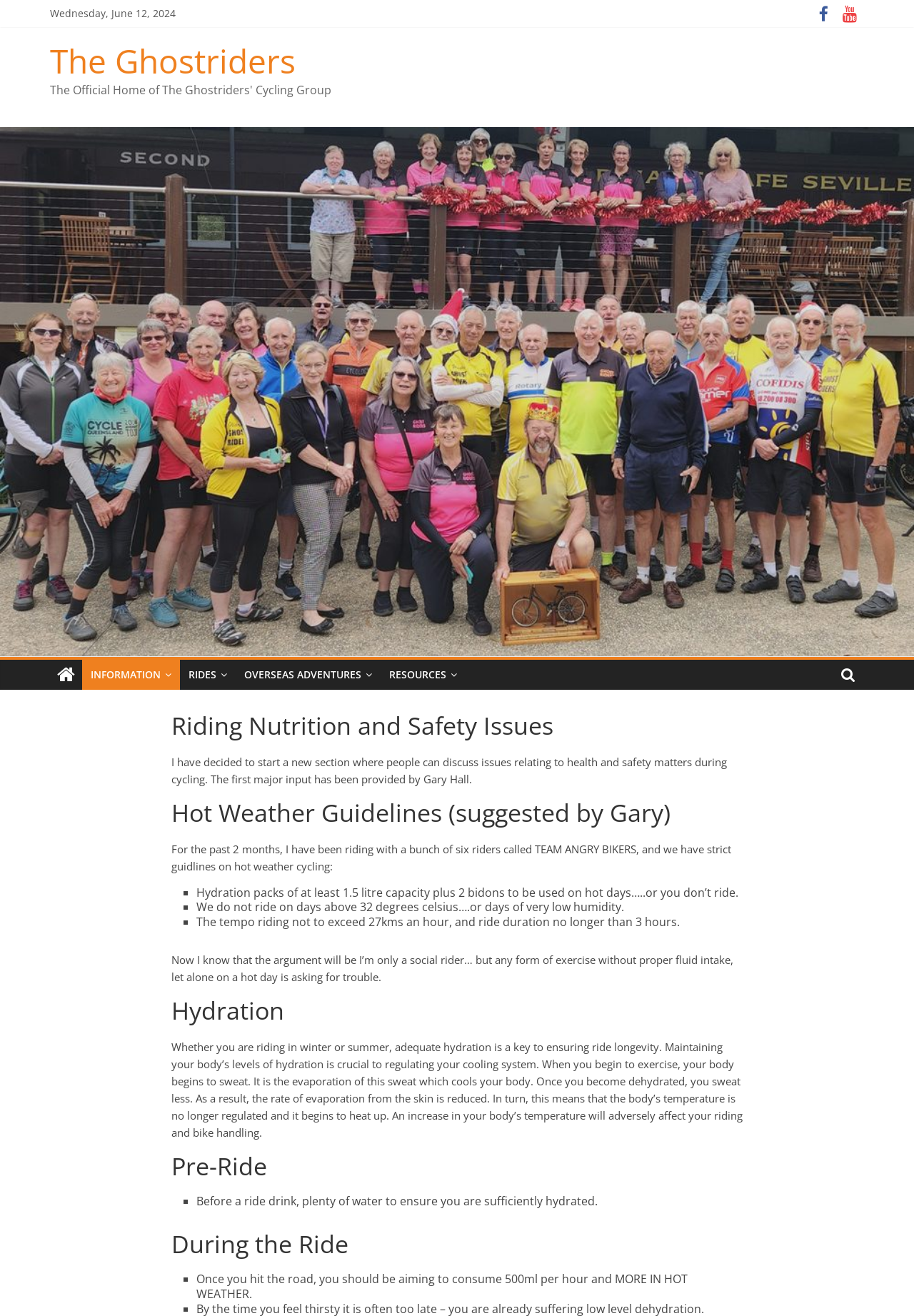Please identify and generate the text content of the webpage's main heading.

Riding Nutrition and Safety Issues